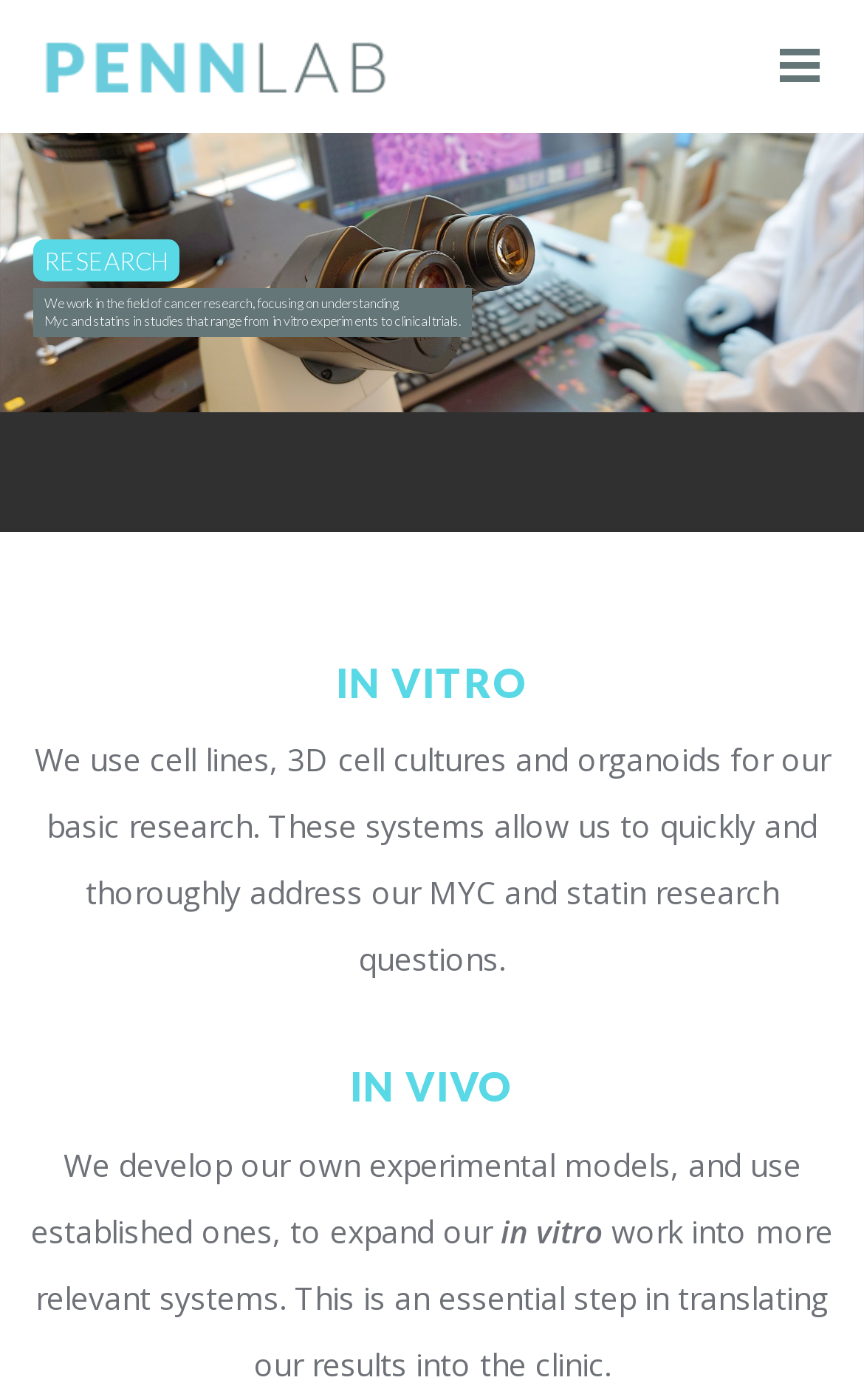Please analyze the image and provide a thorough answer to the question:
What is the purpose of developing experimental models in vivo?

The purpose of developing experimental models in vivo is to translate the results into the clinic, as stated in the StaticText element 'This is an essential step in translating our results into the clinic...'.